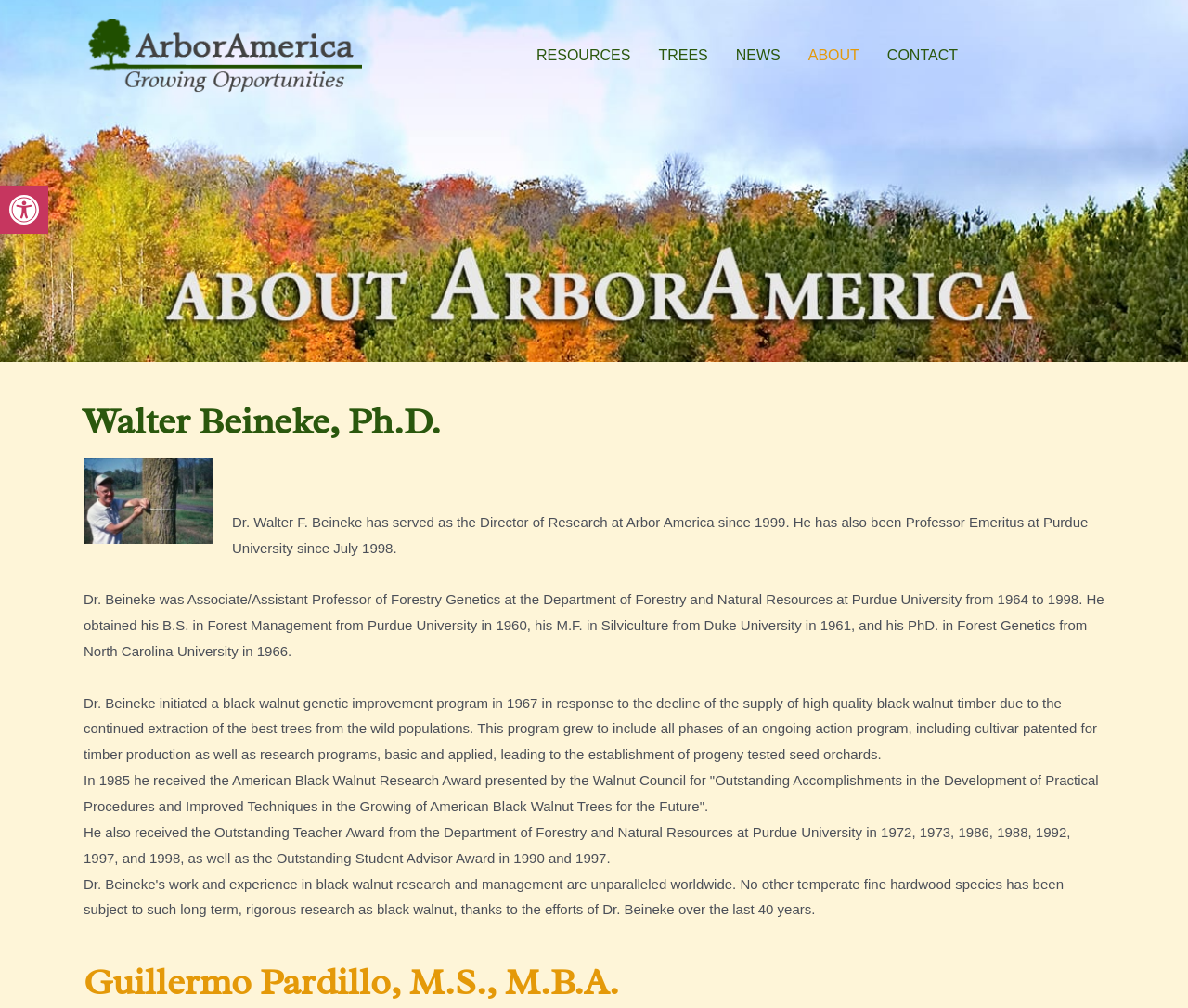With reference to the image, please provide a detailed answer to the following question: What university was Walter Beineke a professor at?

I determined this by reading the static text element on the page, which mentions that Walter Beineke was a Professor Emeritus at Purdue University since July 1998. This suggests that he was a professor at Purdue University before becoming Emeritus.